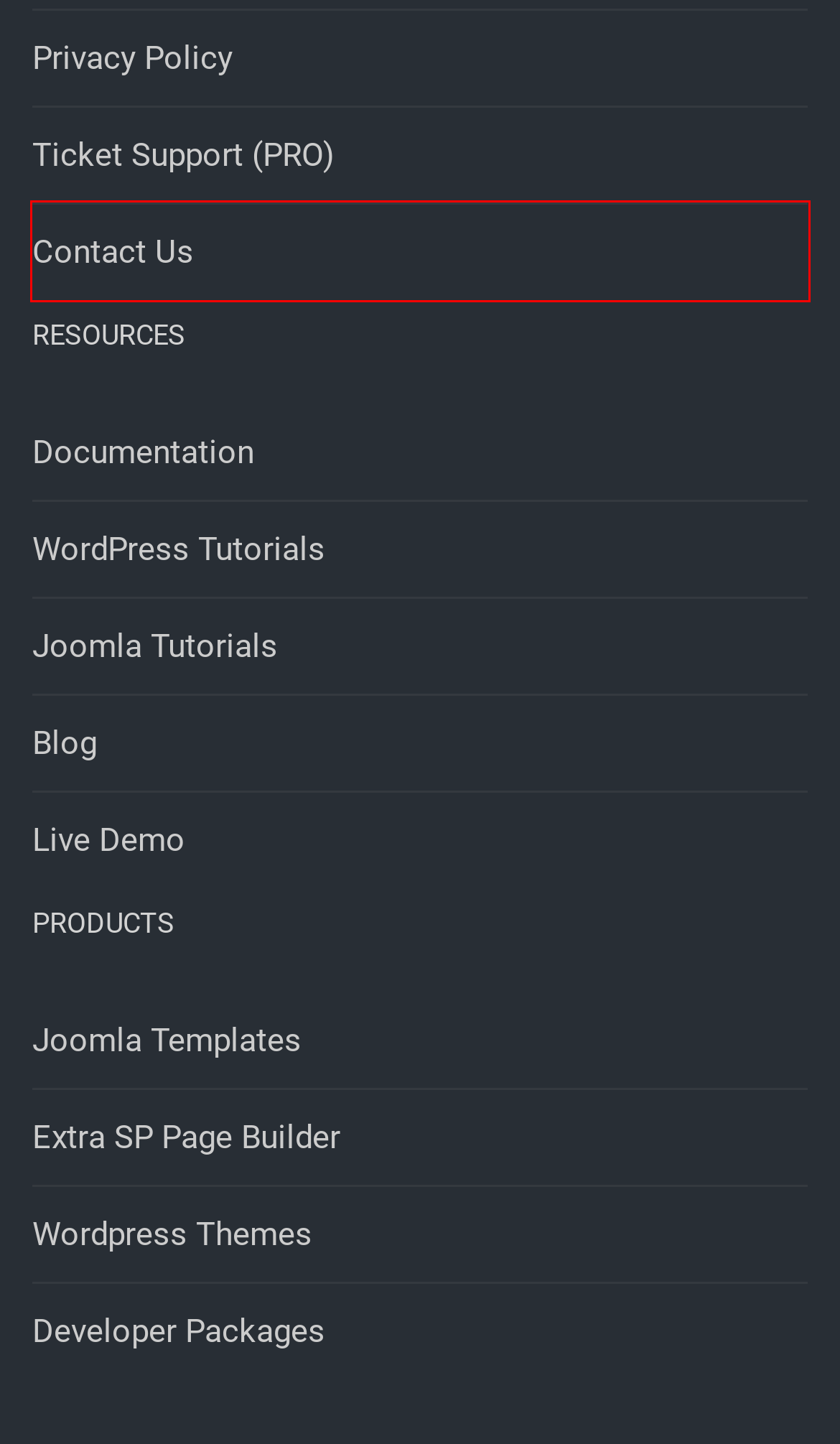Given a screenshot of a webpage with a red bounding box around a UI element, please identify the most appropriate webpage description that matches the new webpage after you click on the element. Here are the candidates:
A. Responsive Free Joomla Templates and Premium Joomla Templates
B. Developer Package - Access to all WarpTheme products
C. Extra Addons Pagebuilder • WarpTheme
D. Privacy • WarpTheme
E. Free Joomla Template and Free Wordpress Theme
F. Technical Support for PRO Template Editions
G. Have a question? Tell us!
H. Downloads Archive • WarpTheme

G